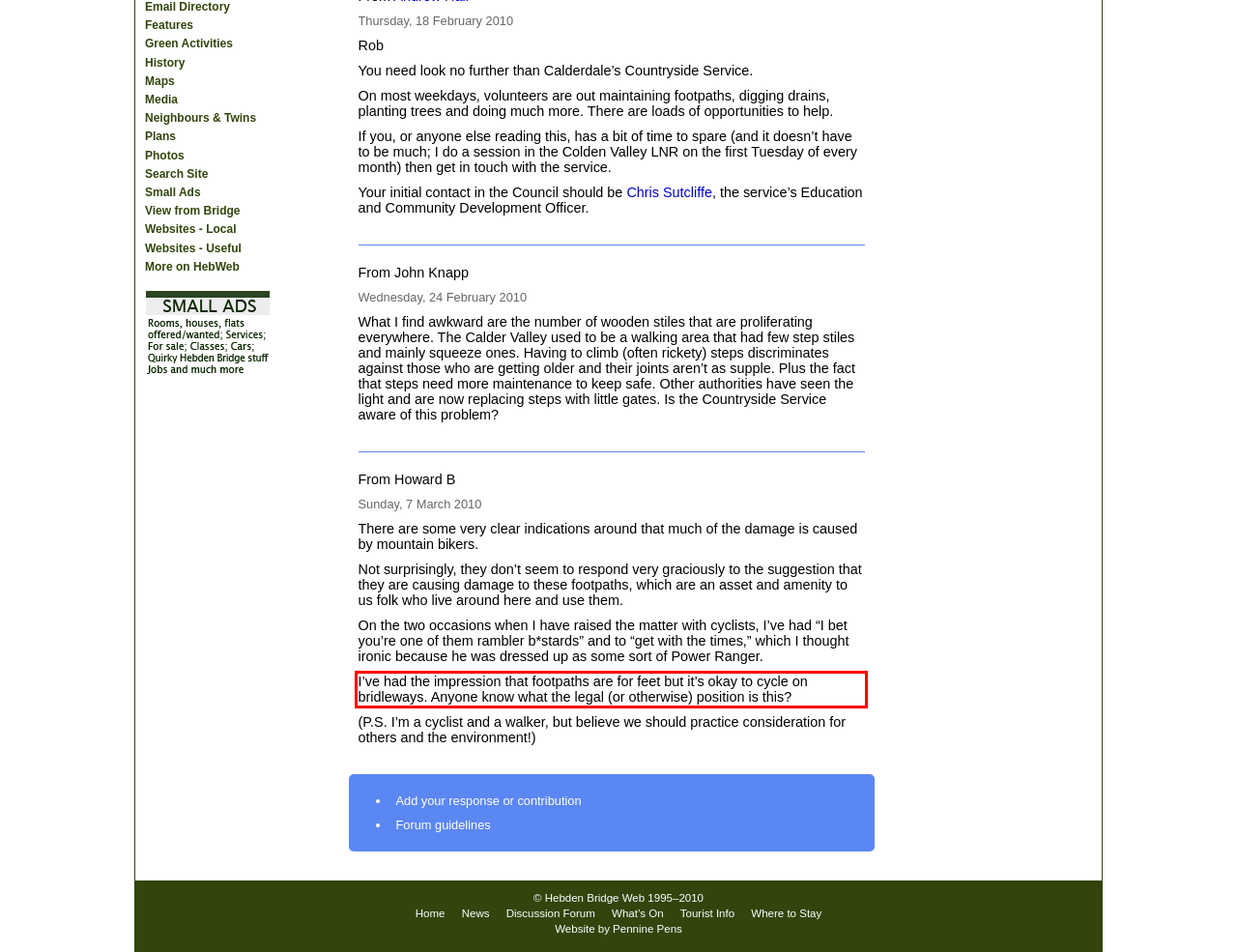With the provided screenshot of a webpage, locate the red bounding box and perform OCR to extract the text content inside it.

I’ve had the impression that footpaths are for feet but it’s okay to cycle on bridleways. Anyone know what the legal (or otherwise) position is this?